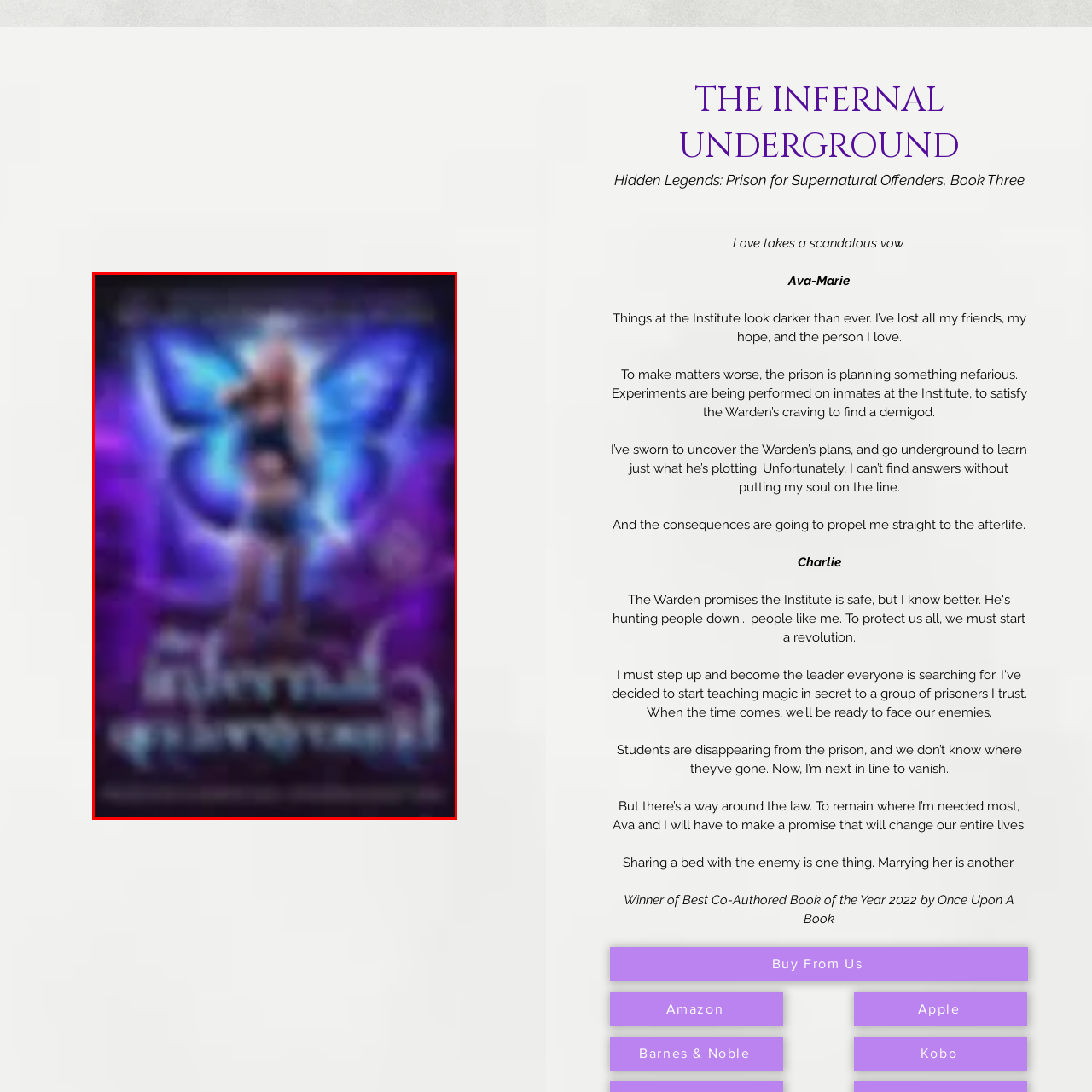Explain in detail what is happening in the image enclosed by the red border.

The image titled "The Infernal Underground" features a captivating and visually striking book cover. Central to the design is a figure standing dramatically amid a vibrant, ethereal background adorned with intricate blue butterfly wings that symbolize transformation and mystery. The color scheme is rich with deep purples and blues, creating an otherworldly atmosphere that hints at supernatural themes.

The foreground character is depicted confidently, emphasizing an air of strength and intrigue. She wears a stylish outfit, reinforcing a contemporary aesthetic that aligns with the genre. The title, rendered in bold and eye-catching typography at the bottom, draws the viewer's attention, while subtle elements around the edges enhance the mystical vibe of the cover.

Accompanying text, declaring "Hidden Legends: Prison for Supernatural Offenders, Book Three," suggests that this book is part of a larger narrative tapestry involving supernatural elements and thrilling plots. The overall design promises a gripping tale that delves into themes of mystery, danger, and the complexities of love and loyalty in a fantastical setting.